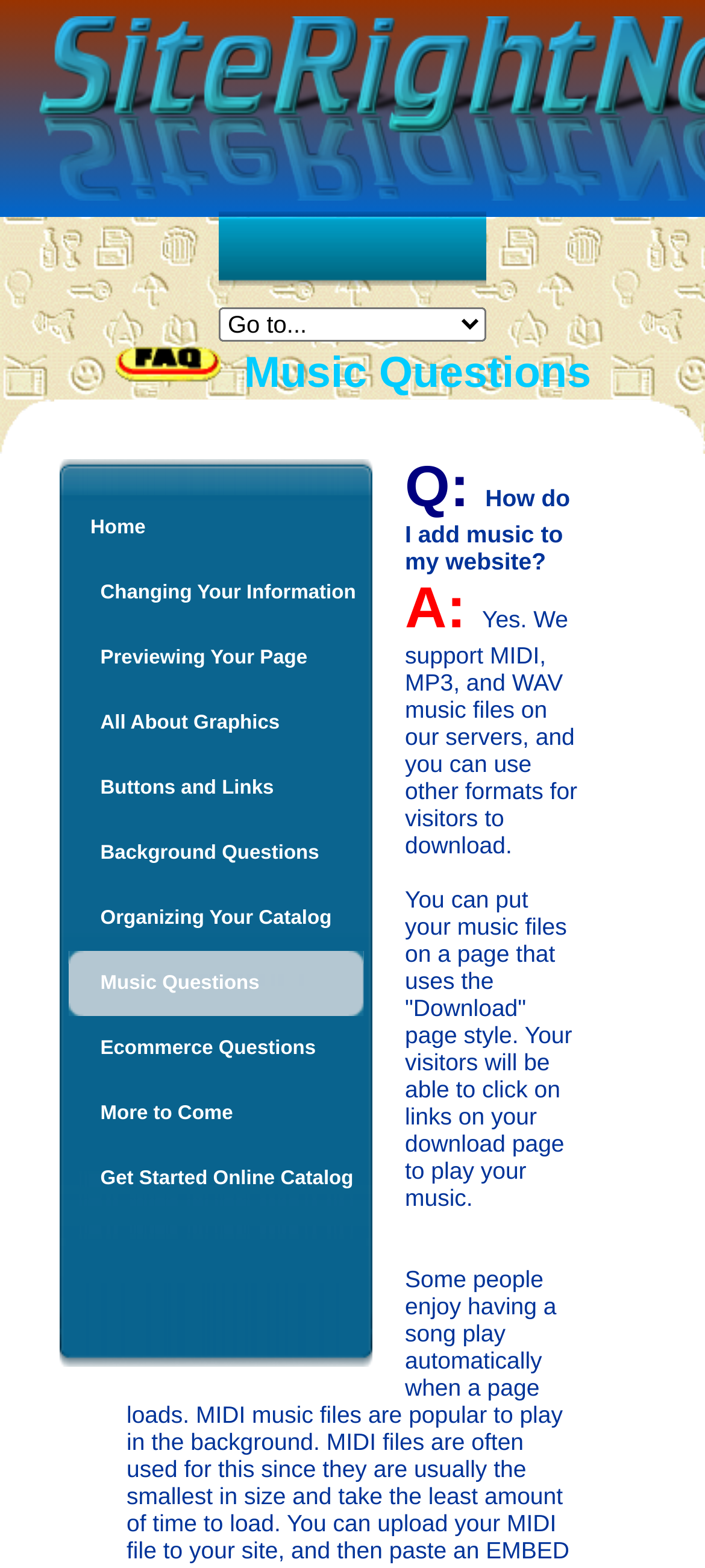Find and indicate the bounding box coordinates of the region you should select to follow the given instruction: "click on the Music Questions link".

[0.085, 0.606, 0.528, 0.648]